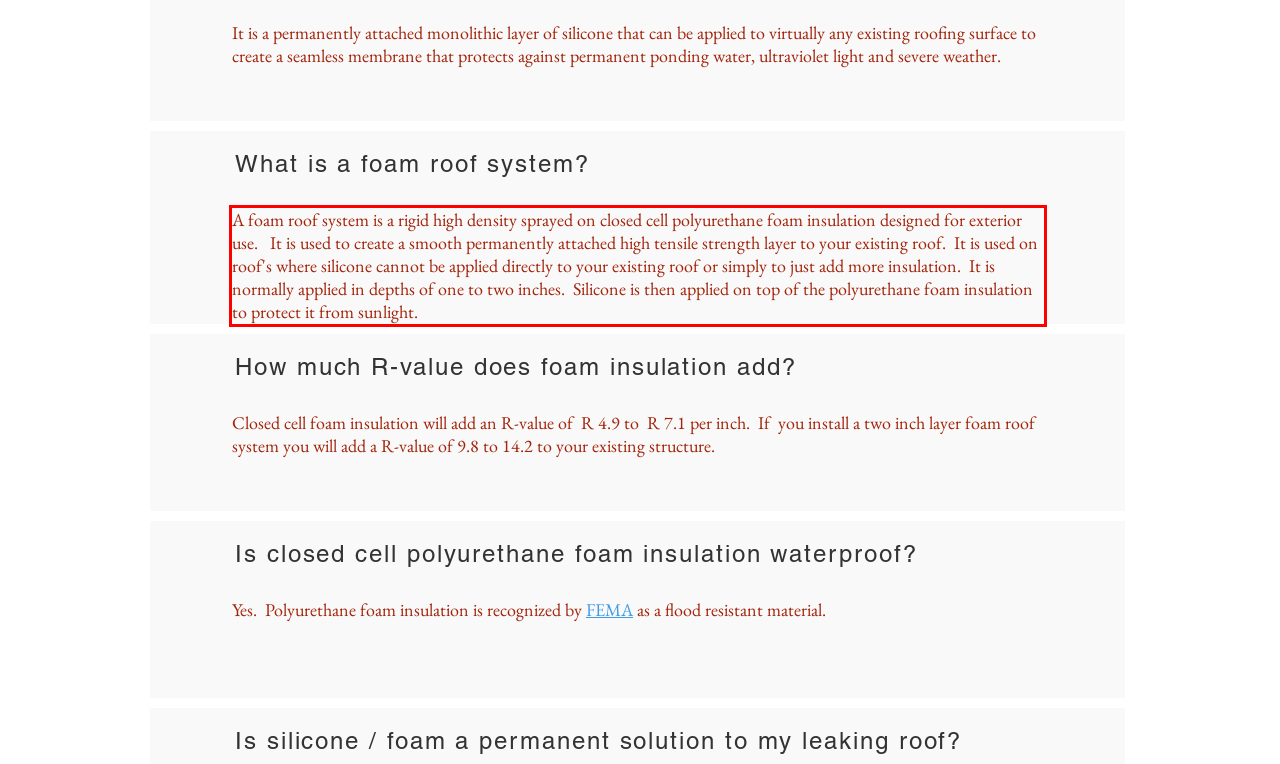Locate the red bounding box in the provided webpage screenshot and use OCR to determine the text content inside it.

A foam roof system is a rigid high density sprayed on closed cell polyurethane foam insulation designed for exterior use. It is used to create a smooth permanently attached high tensile strength layer to your existing roof. It is used on roof's where silicone cannot be applied directly to your existing roof or simply to just add more insulation. It is normally applied in depths of one to two inches. Silicone is then applied on top of the polyurethane foam insulation to protect it from sunlight.